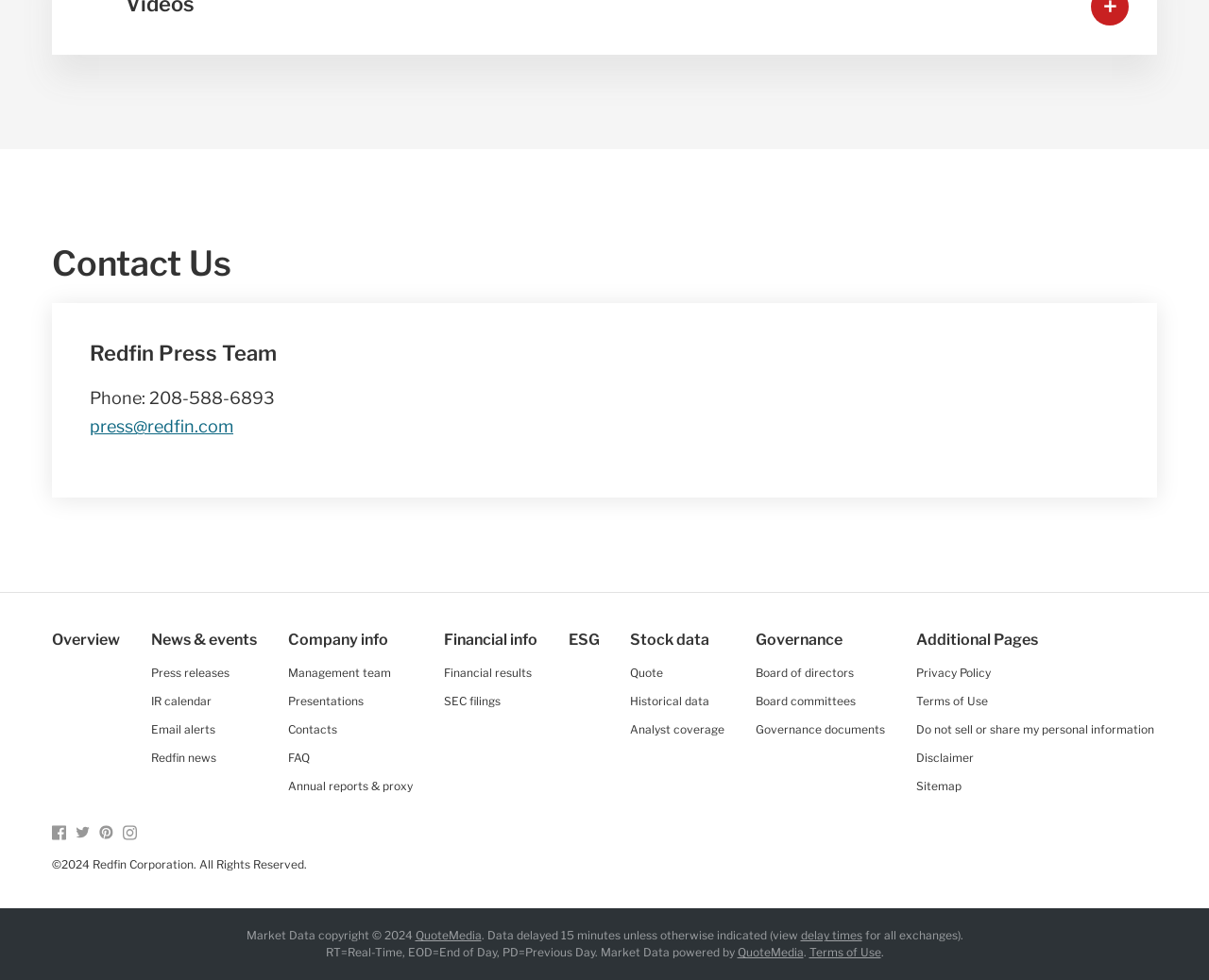Determine the bounding box coordinates of the region I should click to achieve the following instruction: "Get stock data". Ensure the bounding box coordinates are four float numbers between 0 and 1, i.e., [left, top, right, bottom].

[0.521, 0.644, 0.602, 0.662]